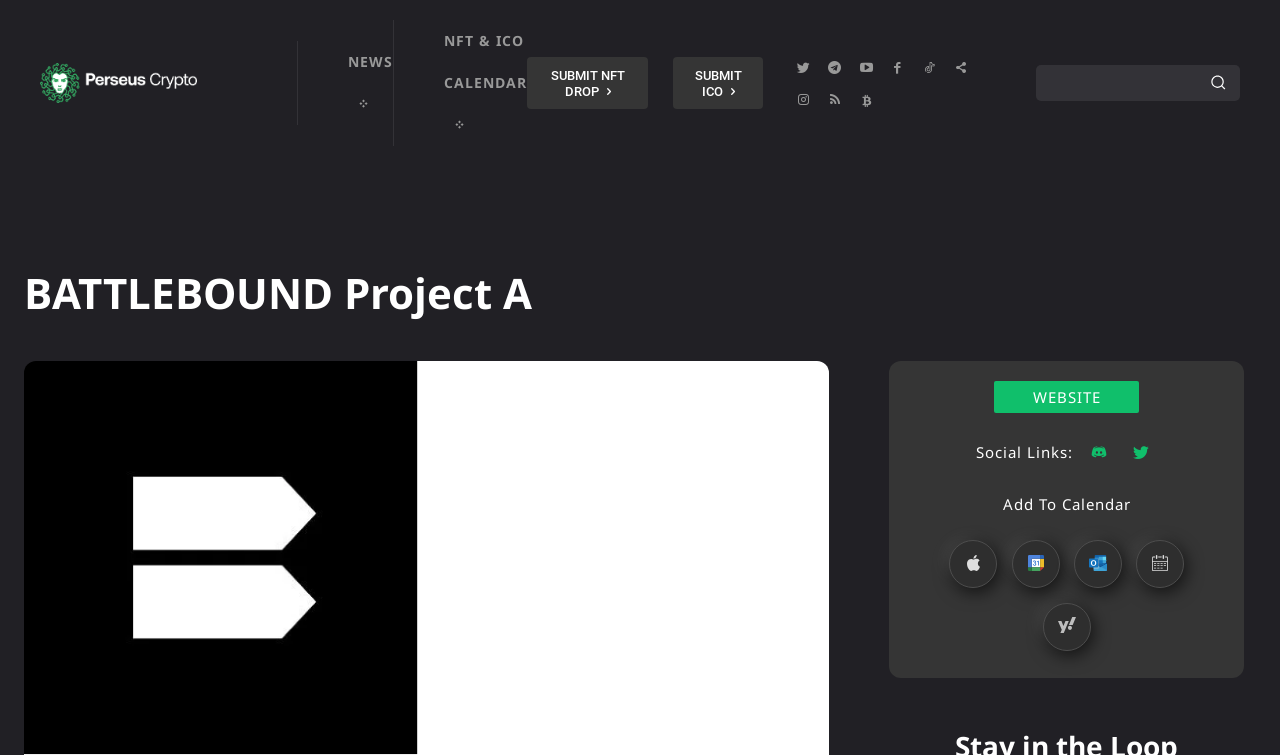Can you specify the bounding box coordinates of the area that needs to be clicked to fulfill the following instruction: "Visit the website"?

[0.777, 0.504, 0.89, 0.547]